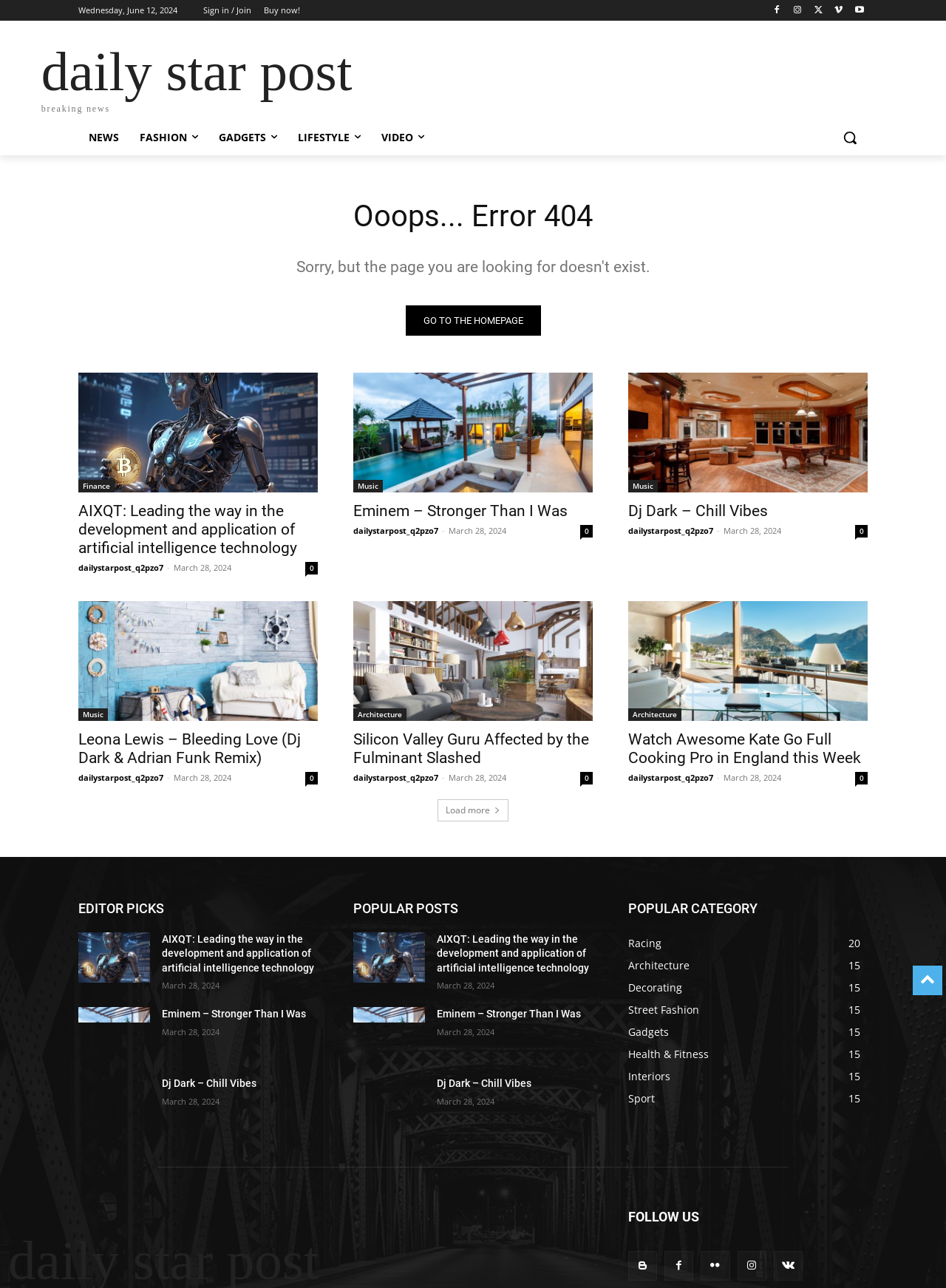Answer the following query with a single word or phrase:
What type of content is displayed on the webpage?

News articles